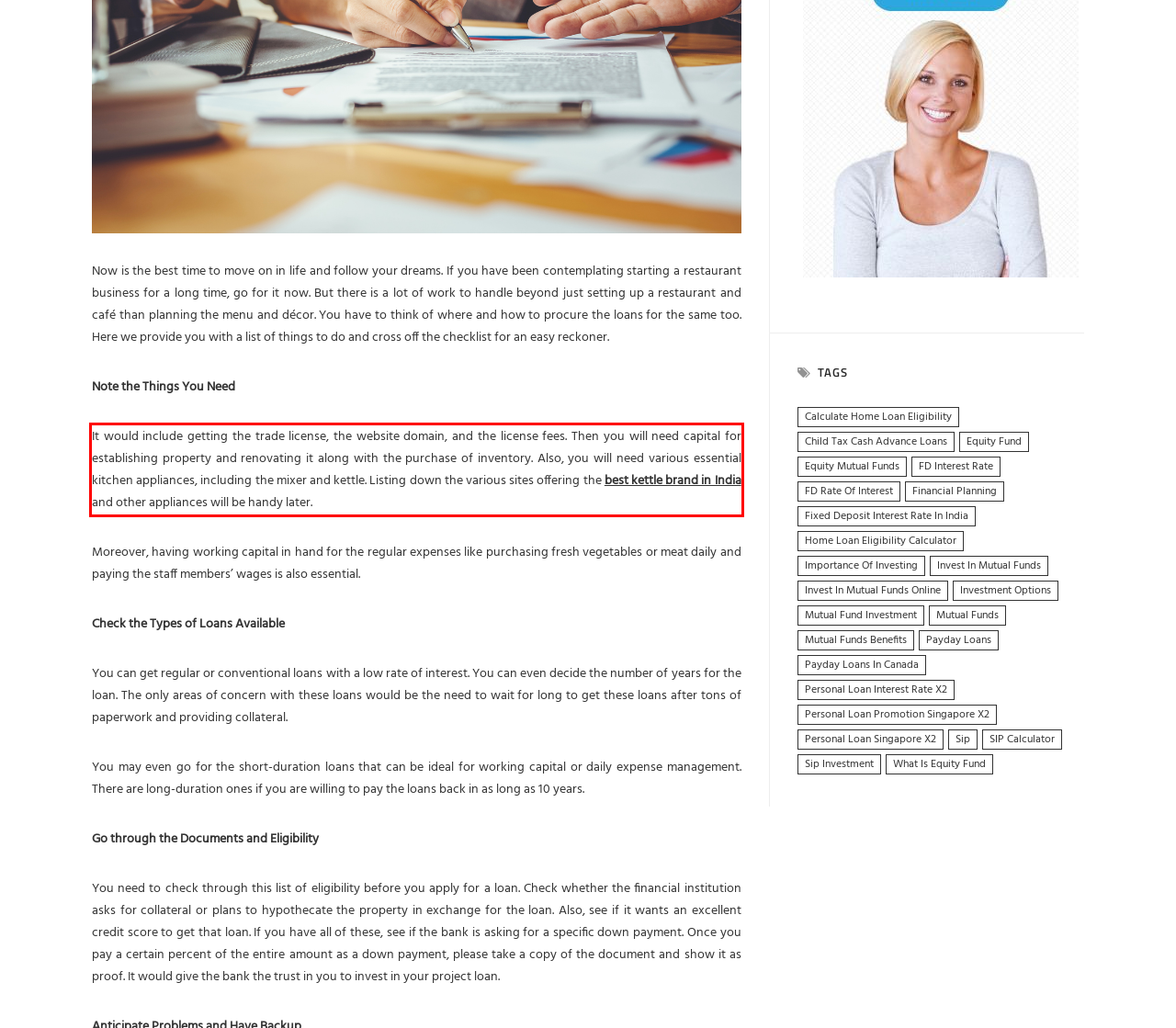Using the provided screenshot, read and generate the text content within the red-bordered area.

It would include getting the trade license, the website domain, and the license fees. Then you will need capital for establishing property and renovating it along with the purchase of inventory. Also, you will need various essential kitchen appliances, including the mixer and kettle. Listing down the various sites offering the best kettle brand in India and other appliances will be handy later.